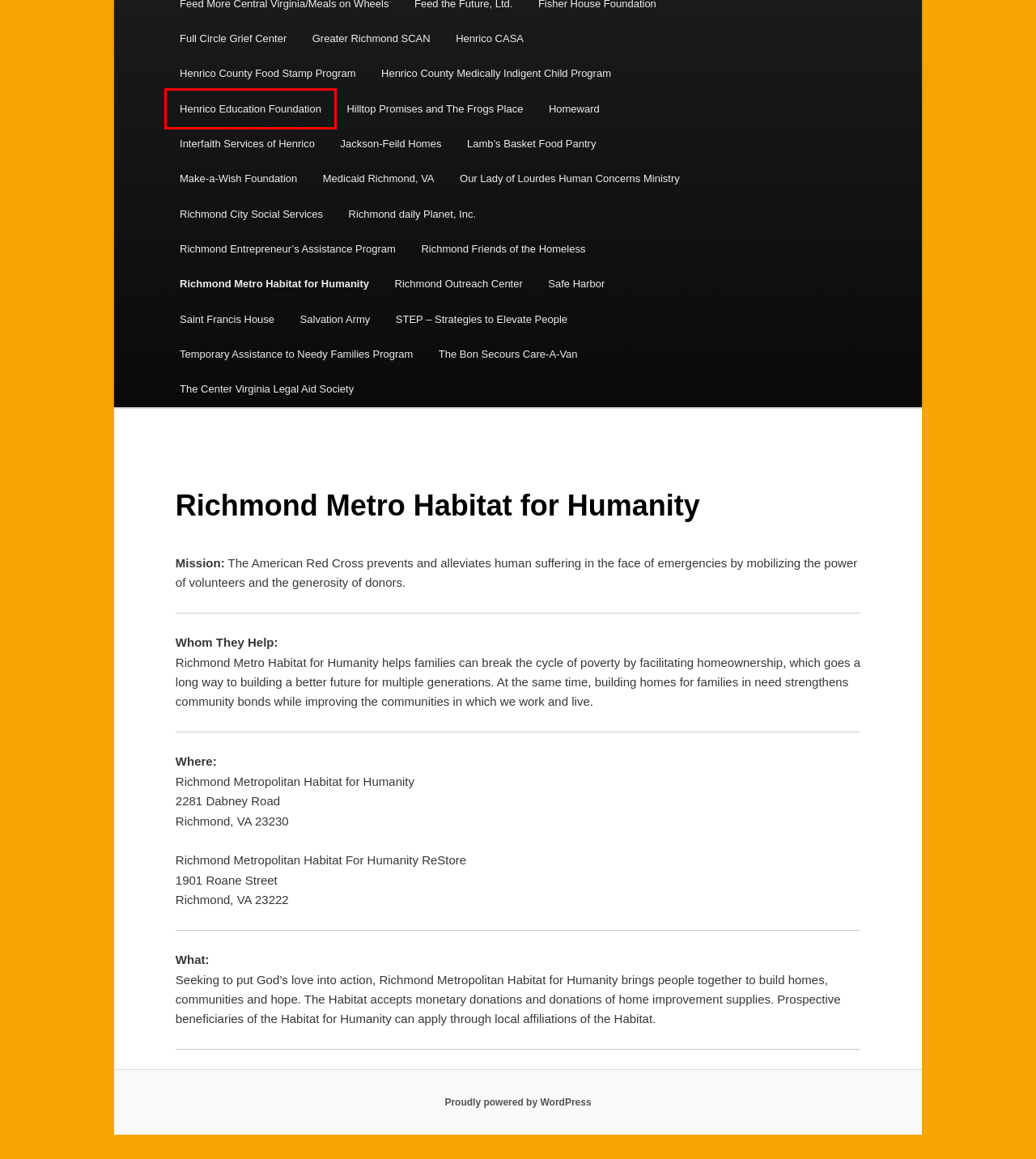You have a screenshot of a webpage with a red rectangle bounding box. Identify the best webpage description that corresponds to the new webpage after clicking the element within the red bounding box. Here are the candidates:
A. Henrico Education Foundation | Charity Database
B. The Center Virginia Legal Aid Society | Charity Database
C. Interfaith Services of Henrico | Charity Database
D. Make-a-Wish Foundation | Charity Database
E. Henrico County Food Stamp Program | Charity Database
F. STEP – Strategies to Elevate People | Charity Database
G. Richmond City Social Services | Charity Database
H. Our Lady of Lourdes Human Concerns Ministry | Charity Database

A